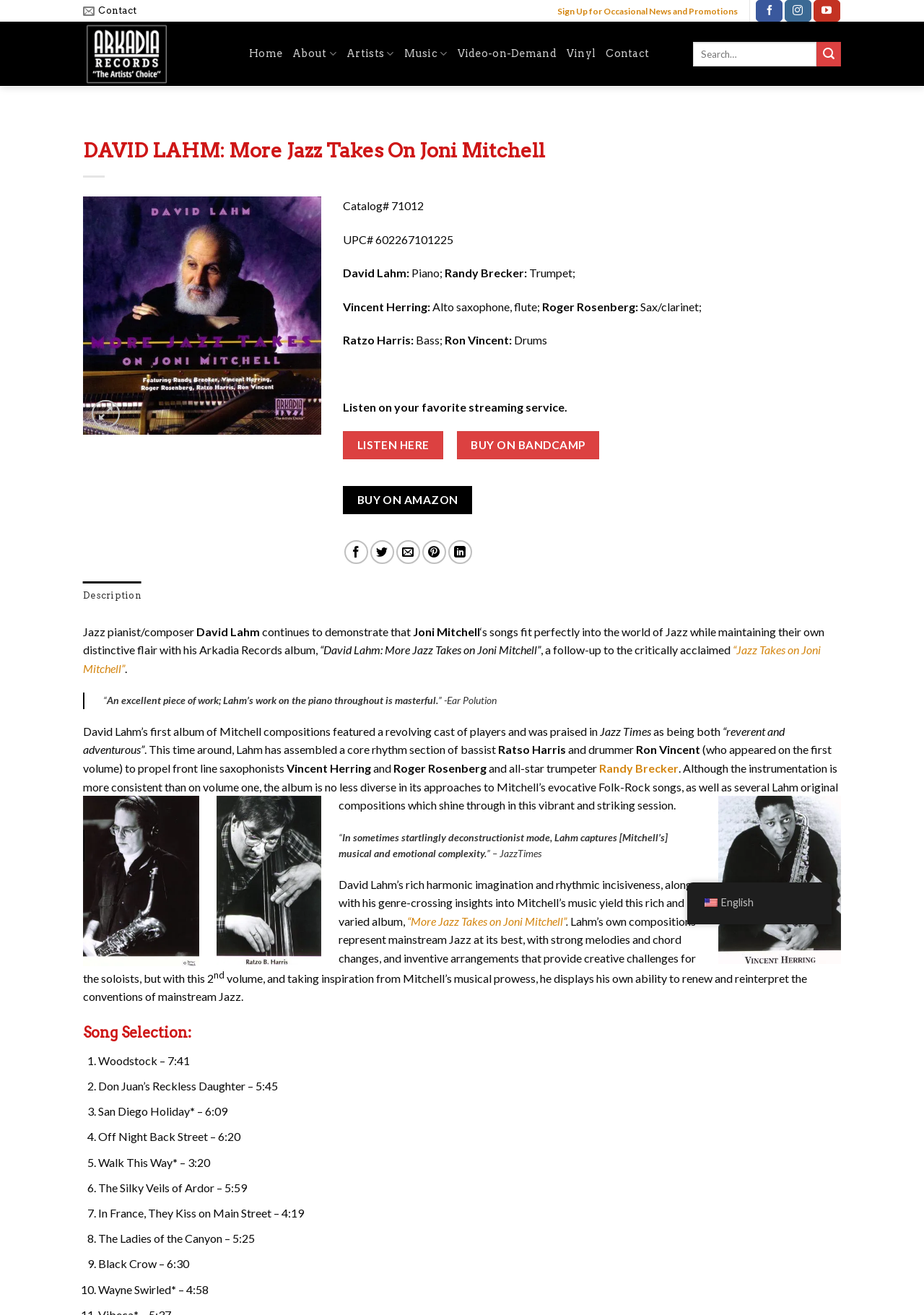Reply to the question with a brief word or phrase: What is the name of the record label?

Arkadia Records